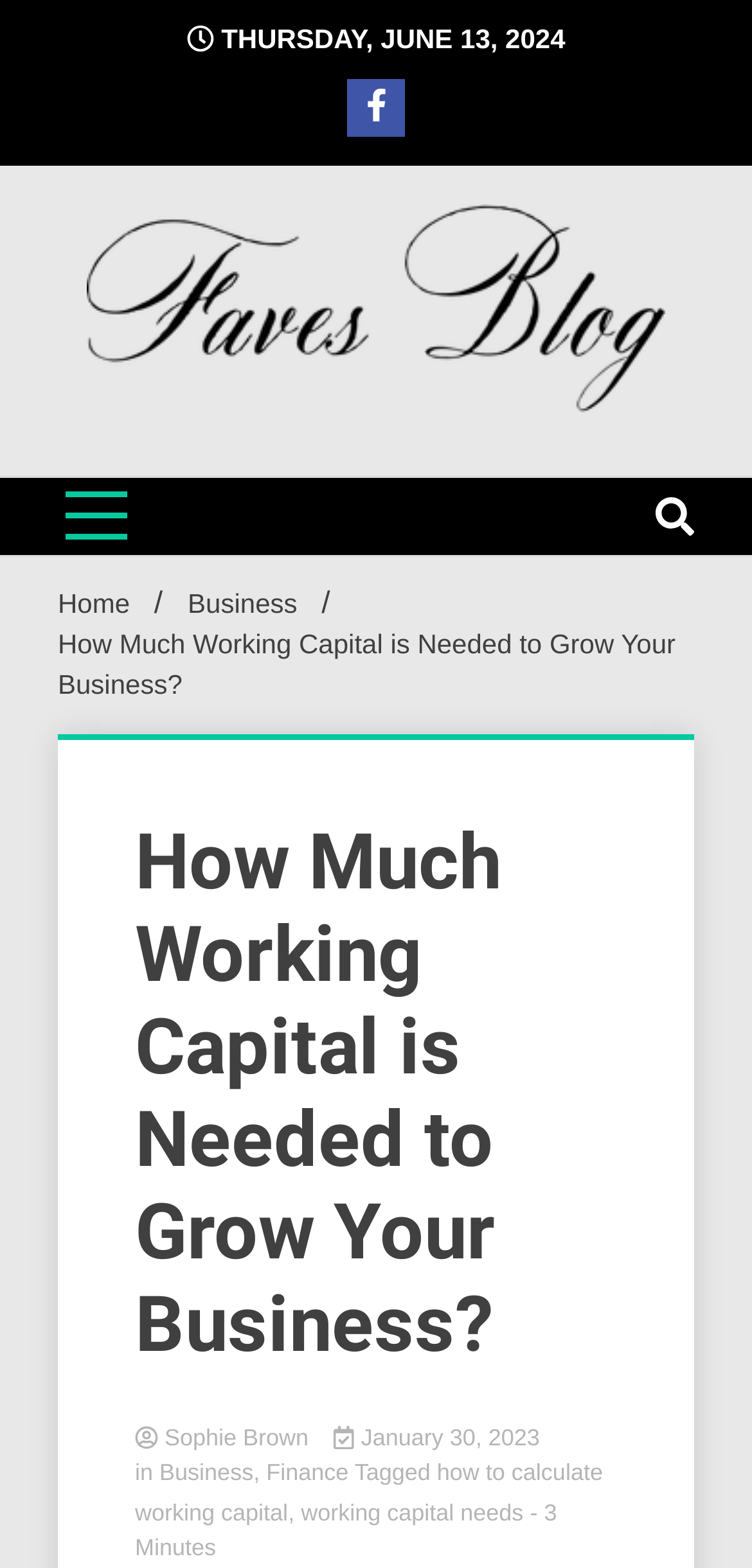Locate the bounding box coordinates of the segment that needs to be clicked to meet this instruction: "check the Business category".

[0.212, 0.928, 0.337, 0.95]